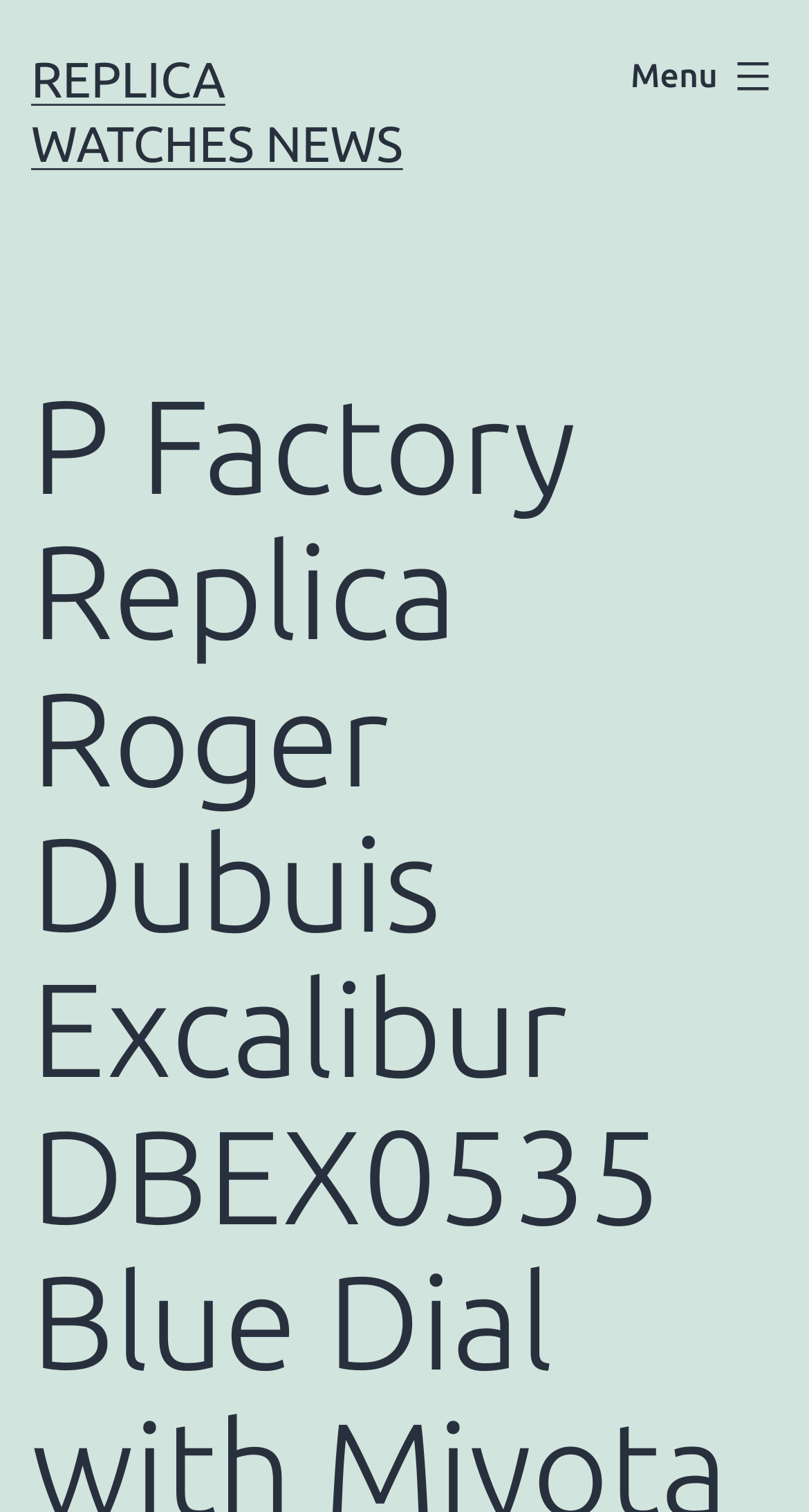Given the element description "Menu Close", identify the bounding box of the corresponding UI element.

[0.741, 0.021, 1.0, 0.081]